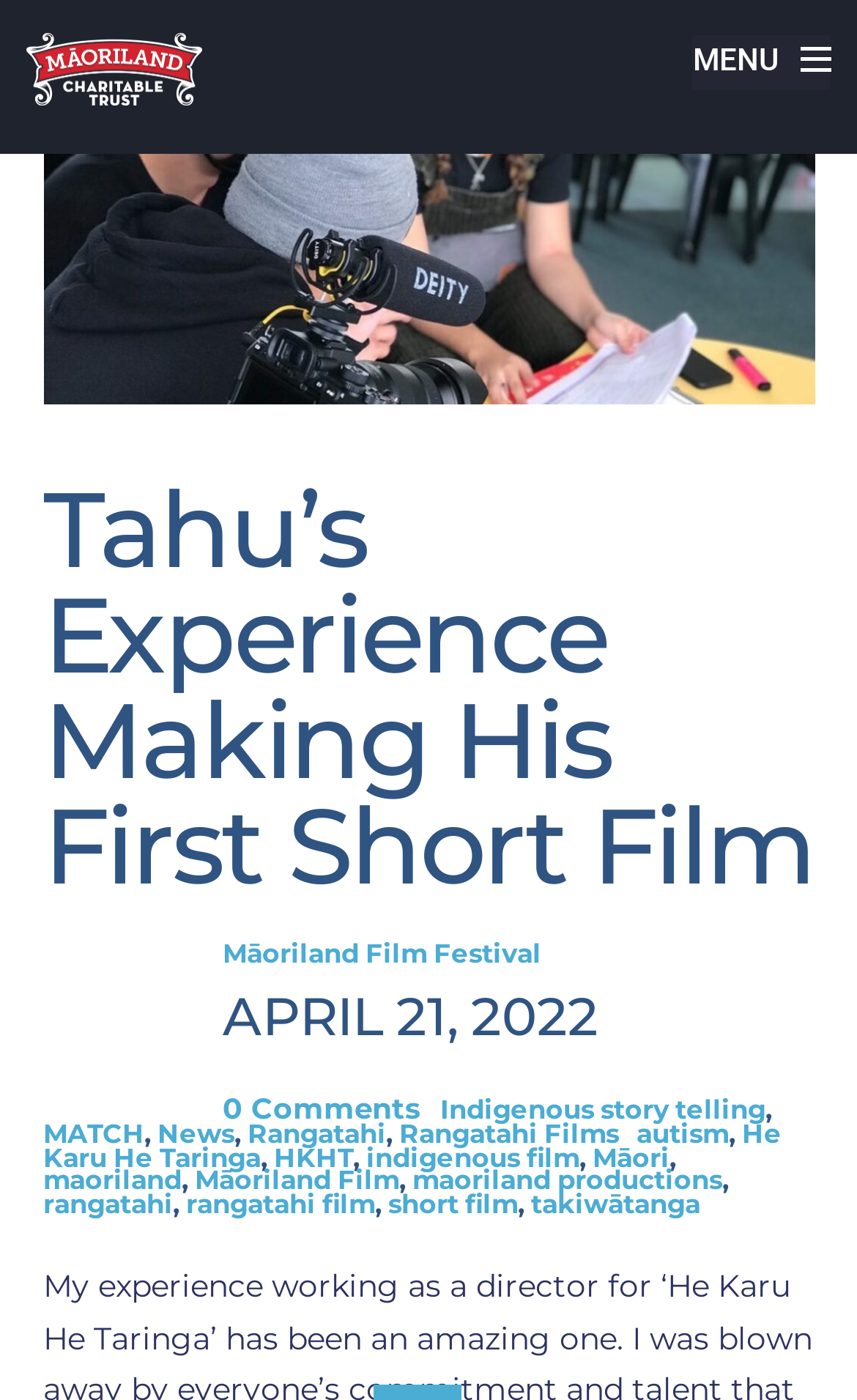Please provide a one-word or short phrase answer to the question:
What is the name of the film festival mentioned?

Māoriland Film Festival